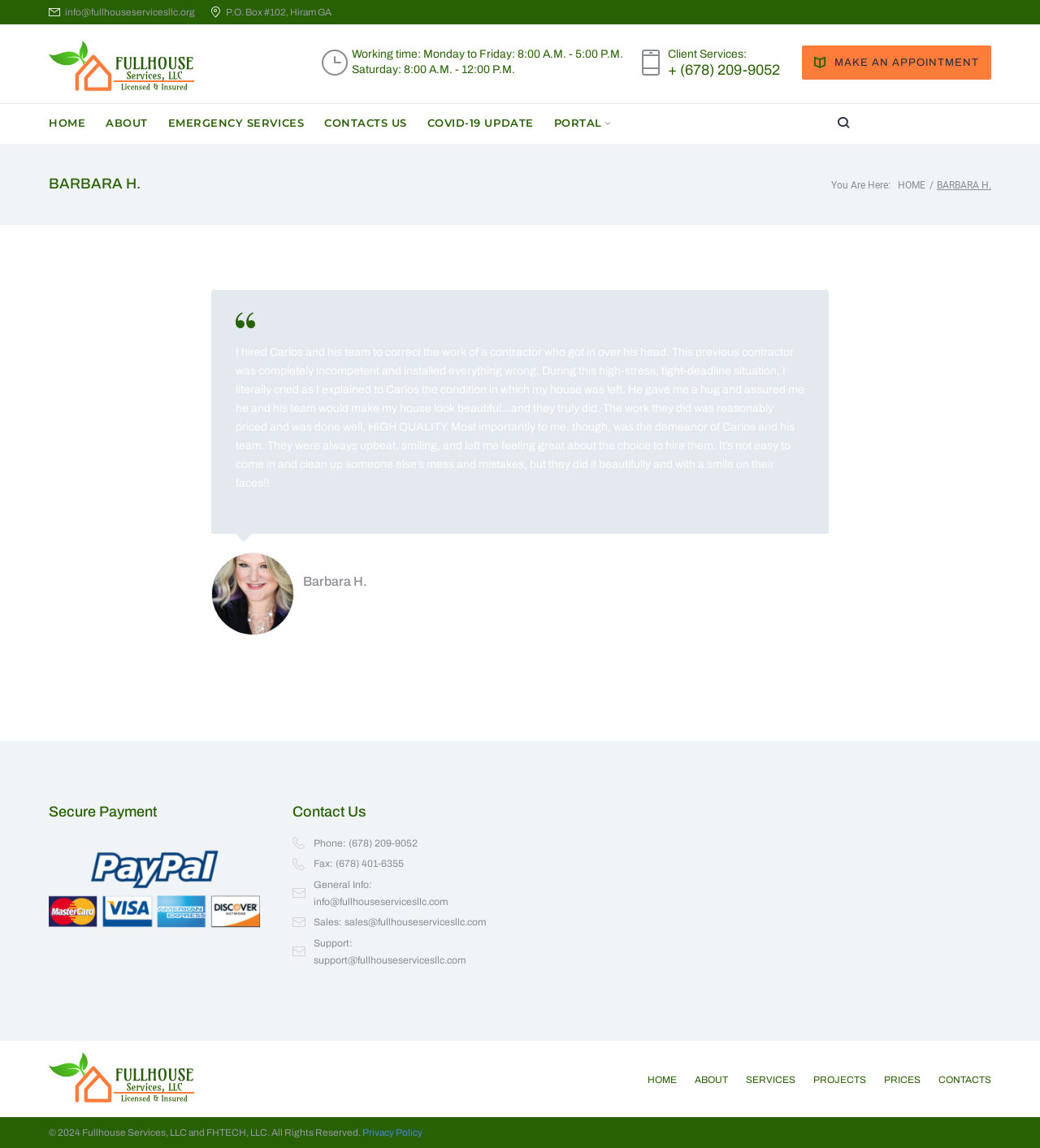What is the phone number for general inquiries?
Based on the image, answer the question with a single word or brief phrase.

(678) 209-9052